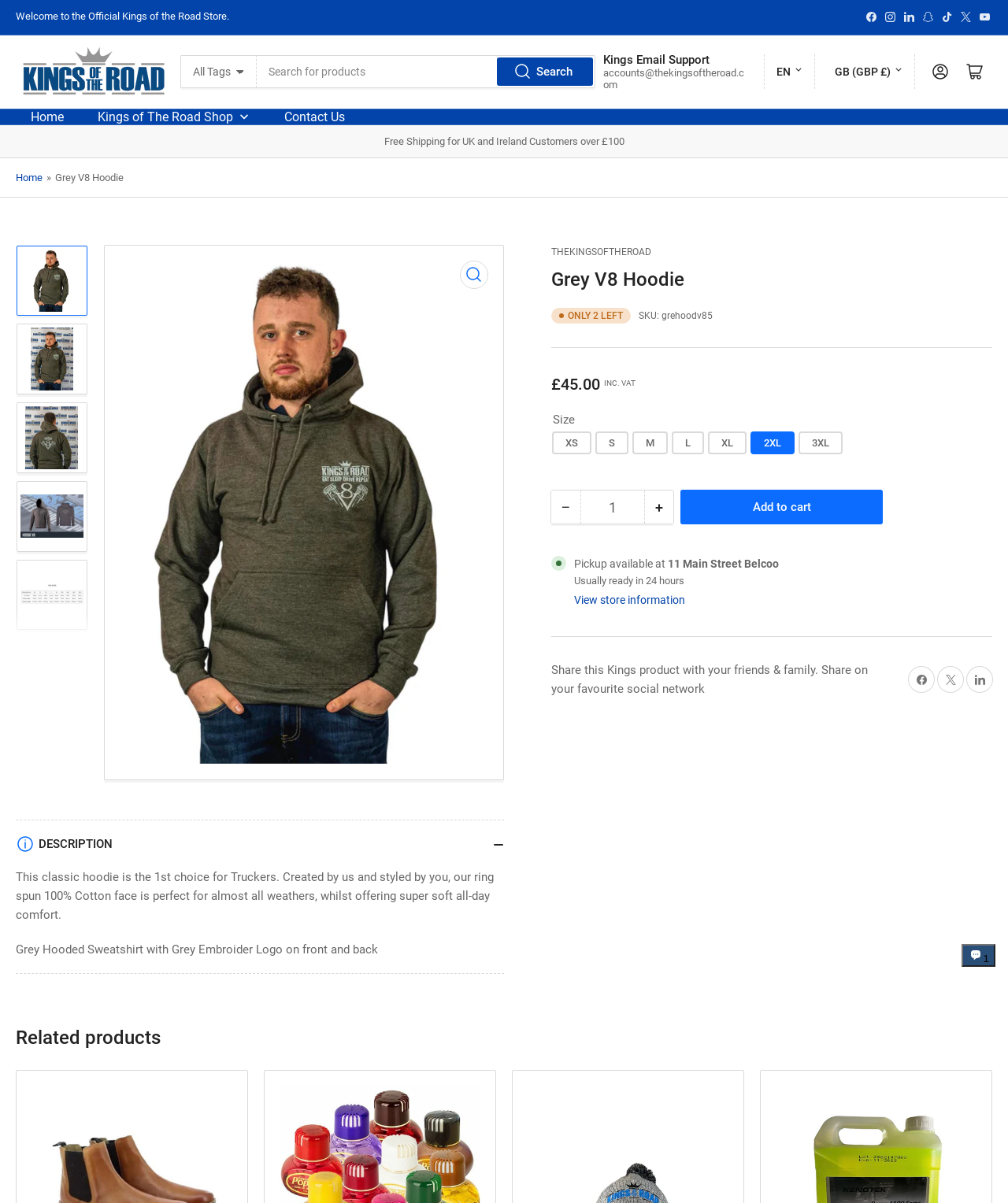Determine the bounding box coordinates of the area to click in order to meet this instruction: "Open mini cart".

[0.95, 0.058, 0.984, 0.087]